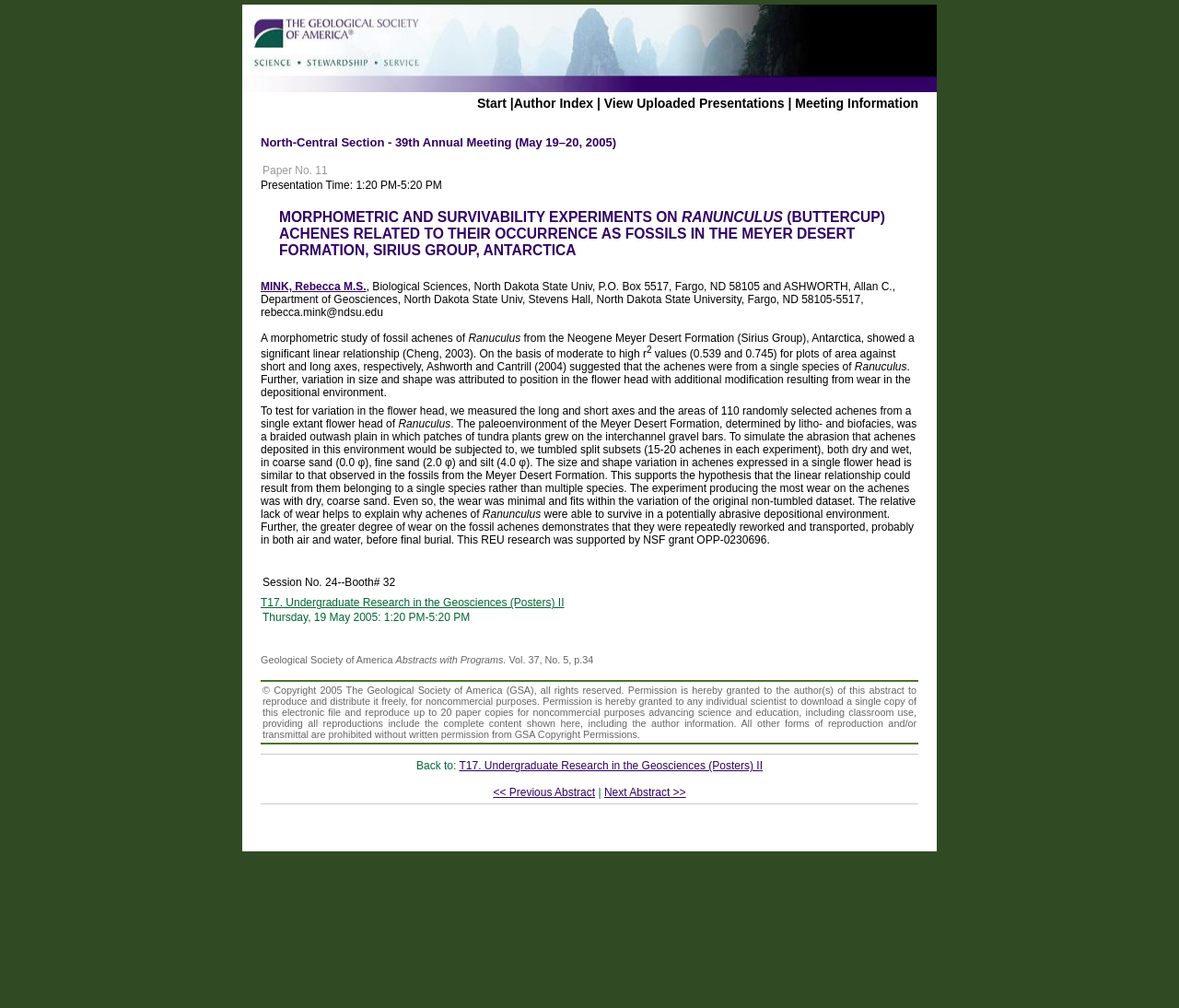Determine the bounding box coordinates for the UI element with the following description: "Meeting Information". The coordinates should be four float numbers between 0 and 1, represented as [left, top, right, bottom].

[0.674, 0.095, 0.779, 0.11]